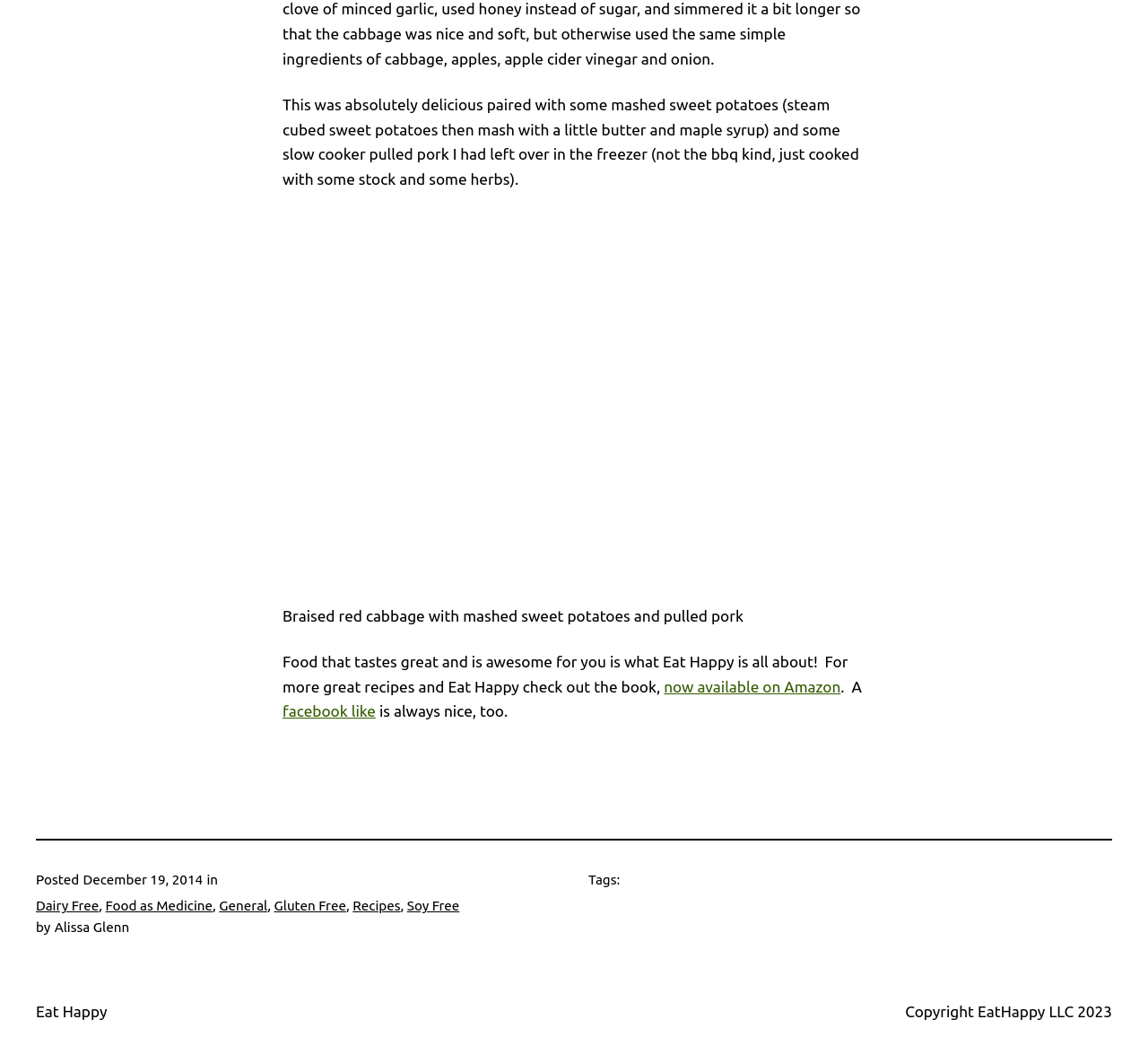Provide a short answer using a single word or phrase for the following question: 
What is the name of the website mentioned on this webpage?

Eat Happy